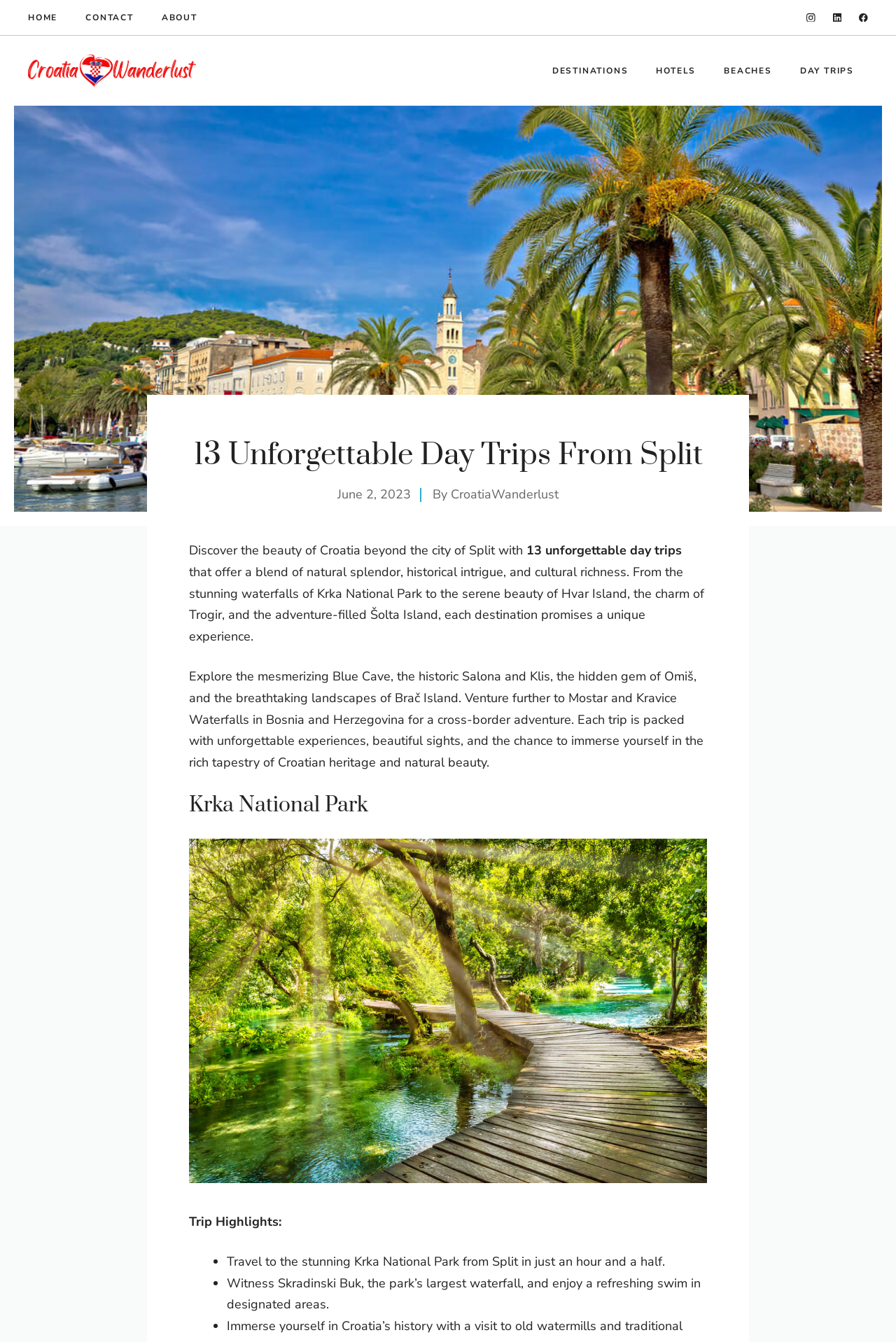Please locate and retrieve the main header text of the webpage.

13 Unforgettable Day Trips From Split